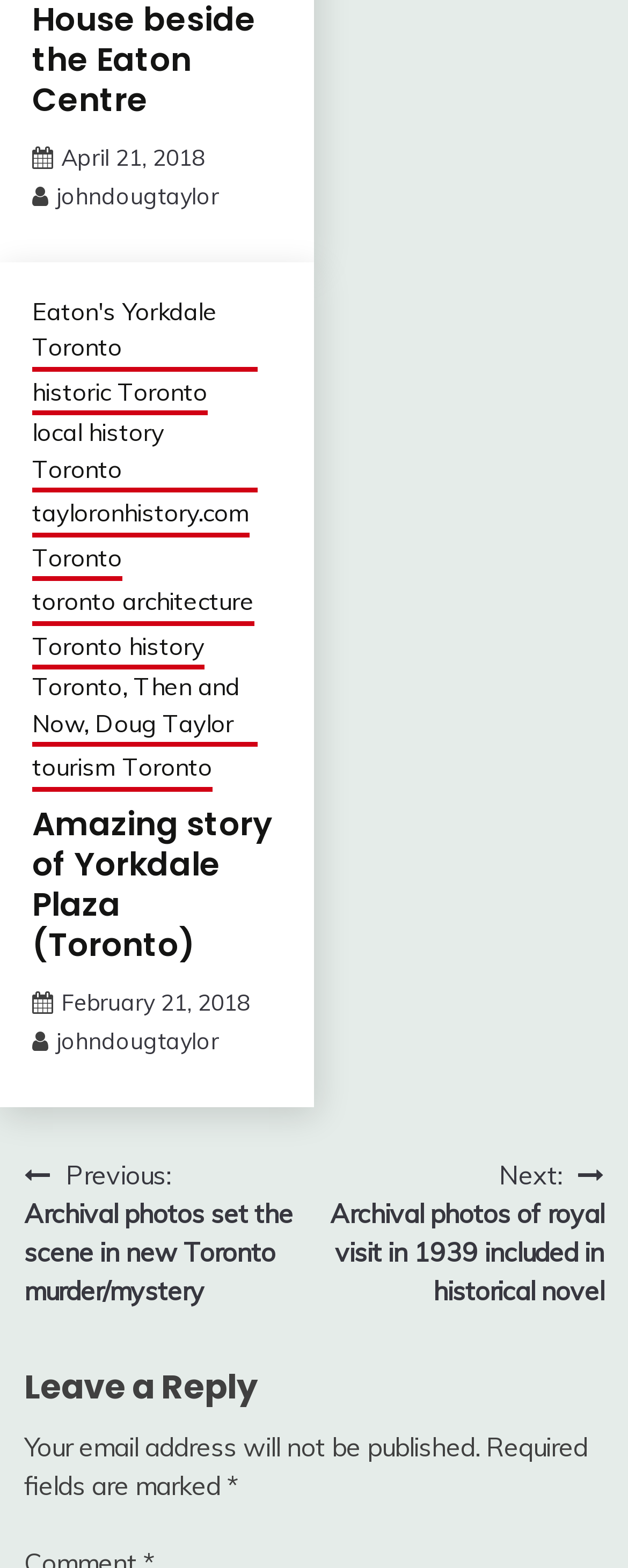Pinpoint the bounding box coordinates for the area that should be clicked to perform the following instruction: "Go to the previous post".

[0.038, 0.736, 0.5, 0.835]